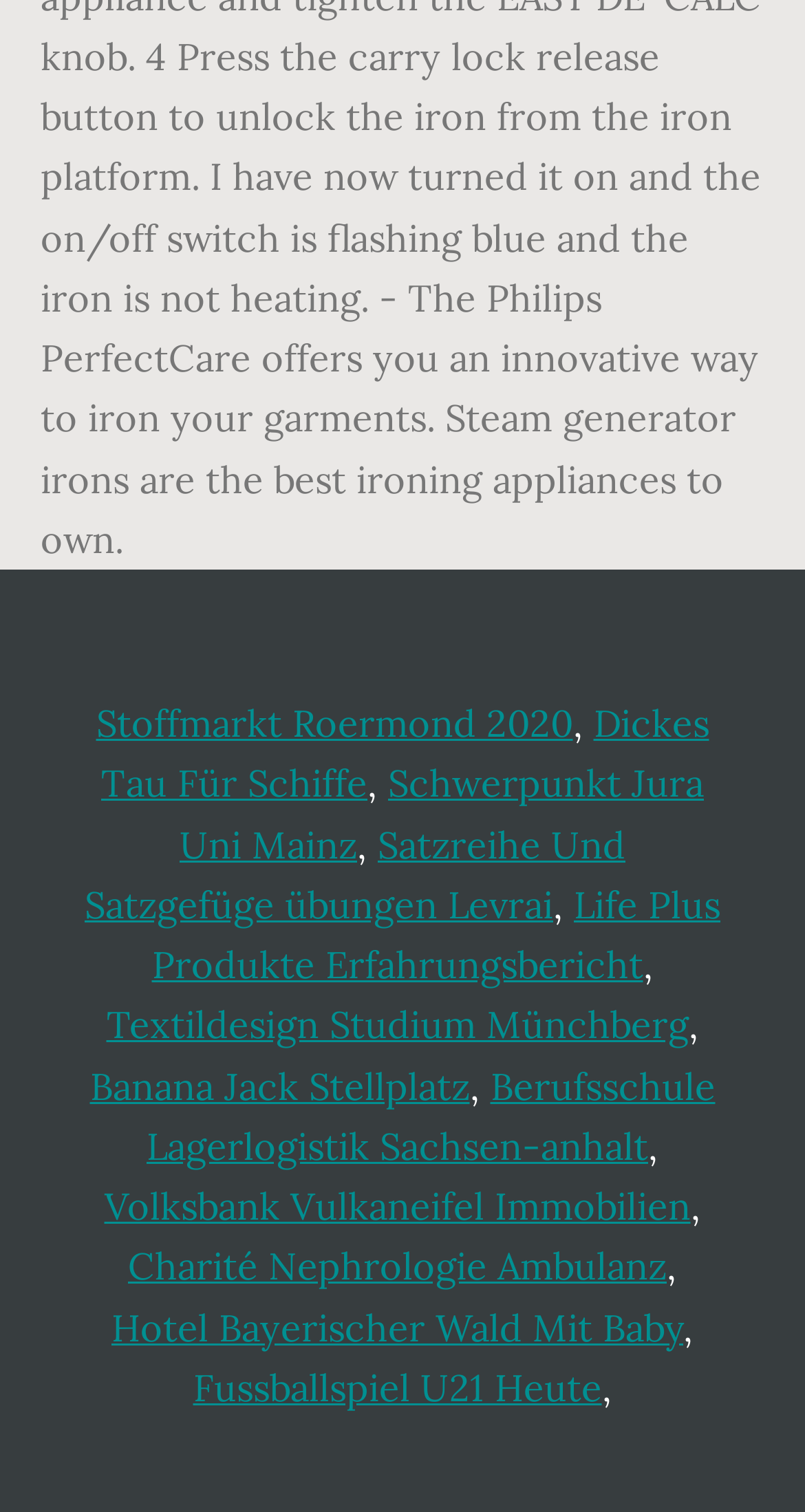Please identify the bounding box coordinates of the clickable area that will allow you to execute the instruction: "read about Life Plus Produkte Erfahrungsbericht".

[0.188, 0.582, 0.895, 0.654]